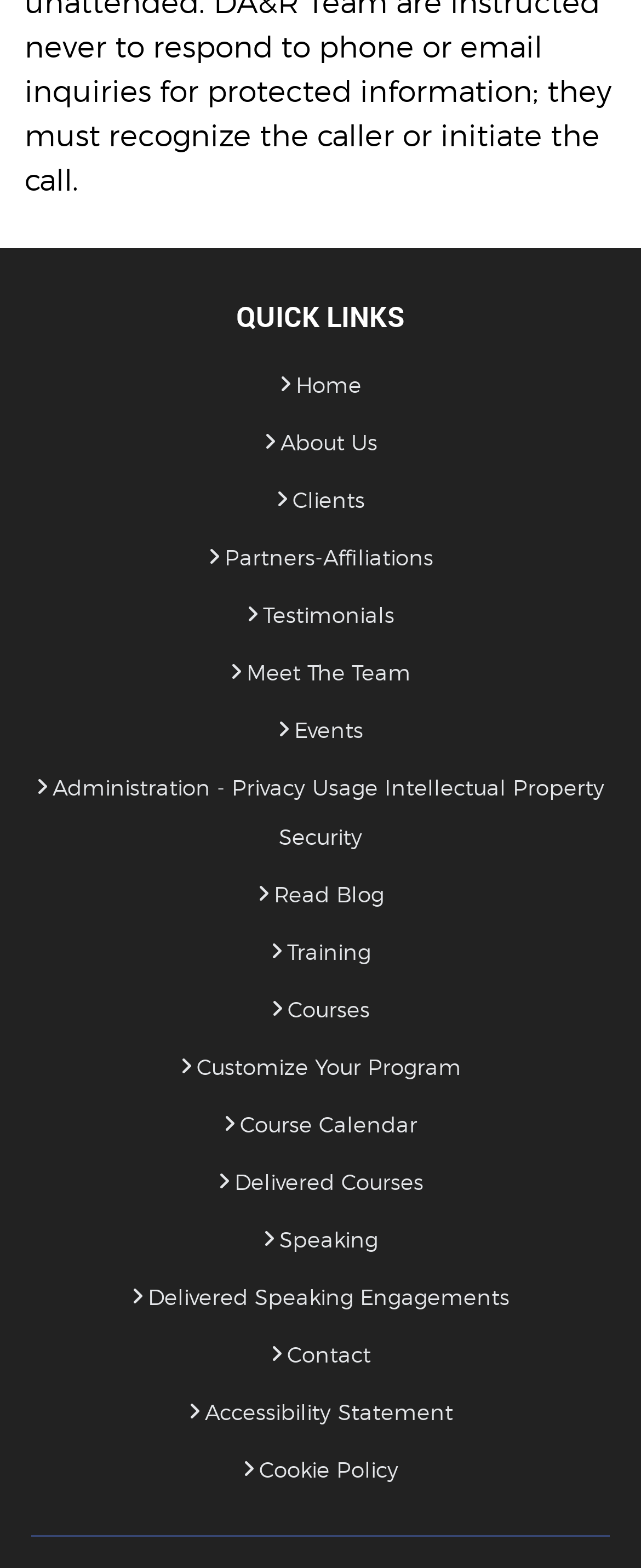Provide a single word or phrase answer to the question: 
How many links have 'uf105' icon?

All links